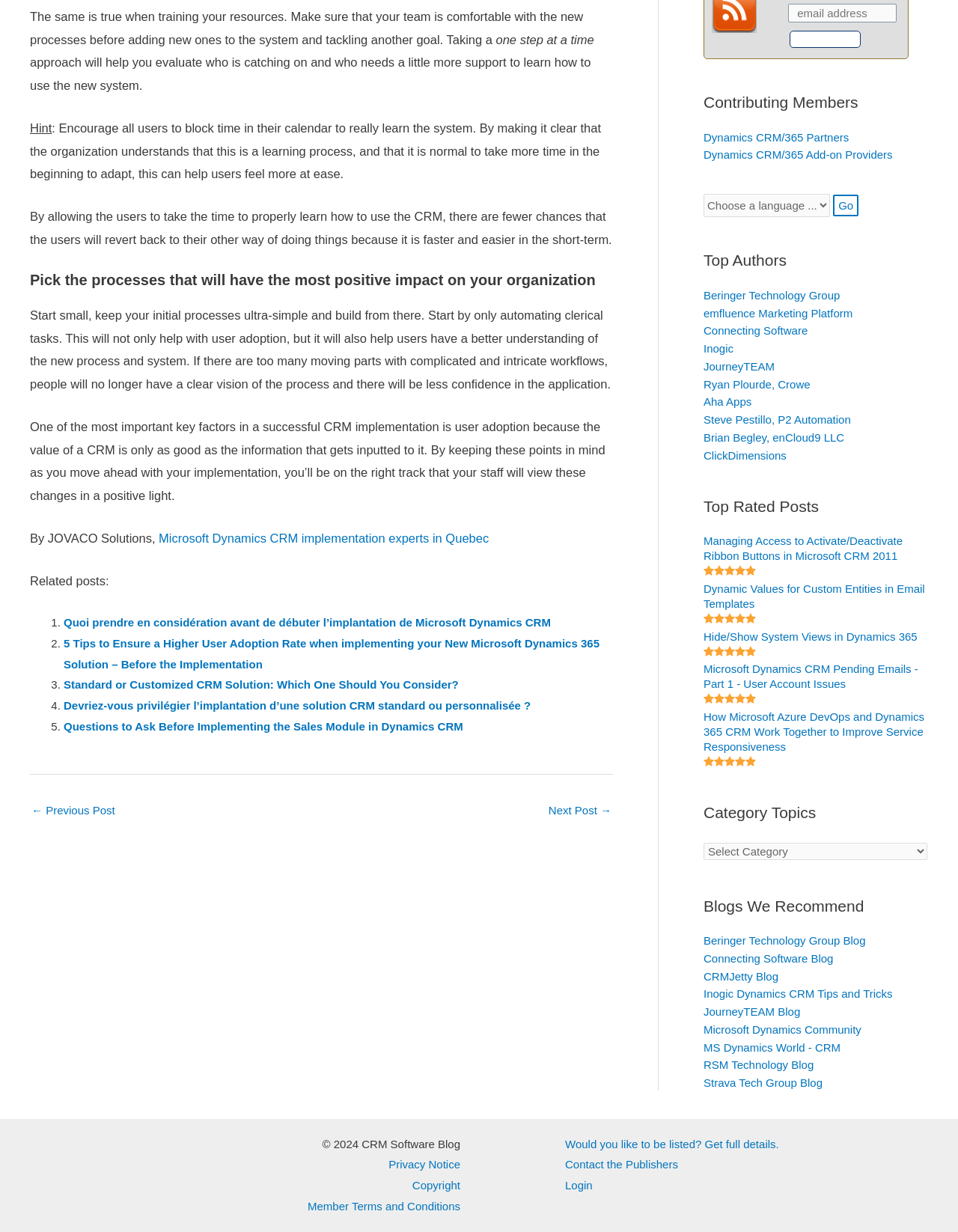Find the bounding box coordinates for the area that should be clicked to accomplish the instruction: "Subscribe to the newsletter".

[0.823, 0.003, 0.936, 0.018]